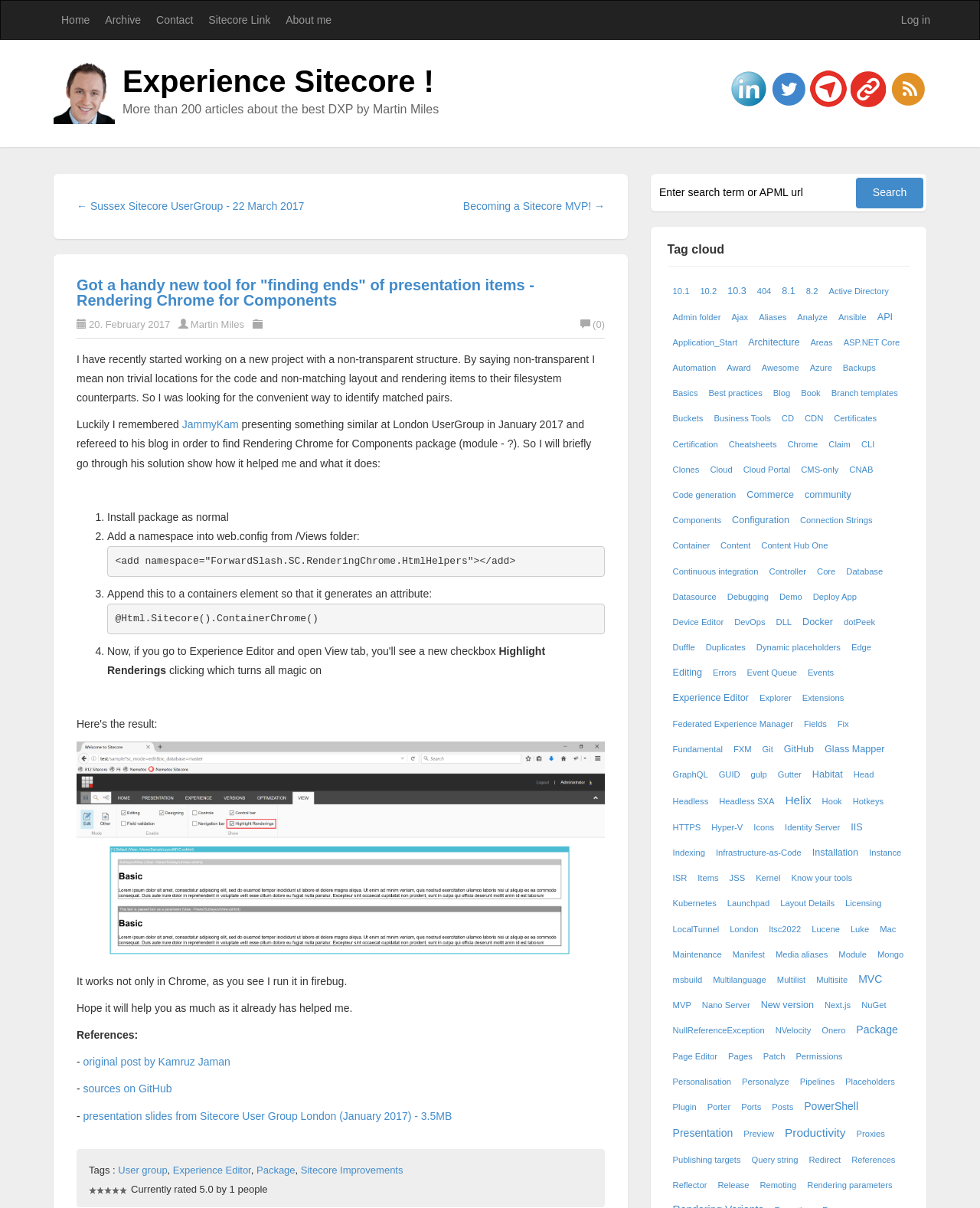Provide a brief response in the form of a single word or phrase:
What is the rating of the blog post?

5.0